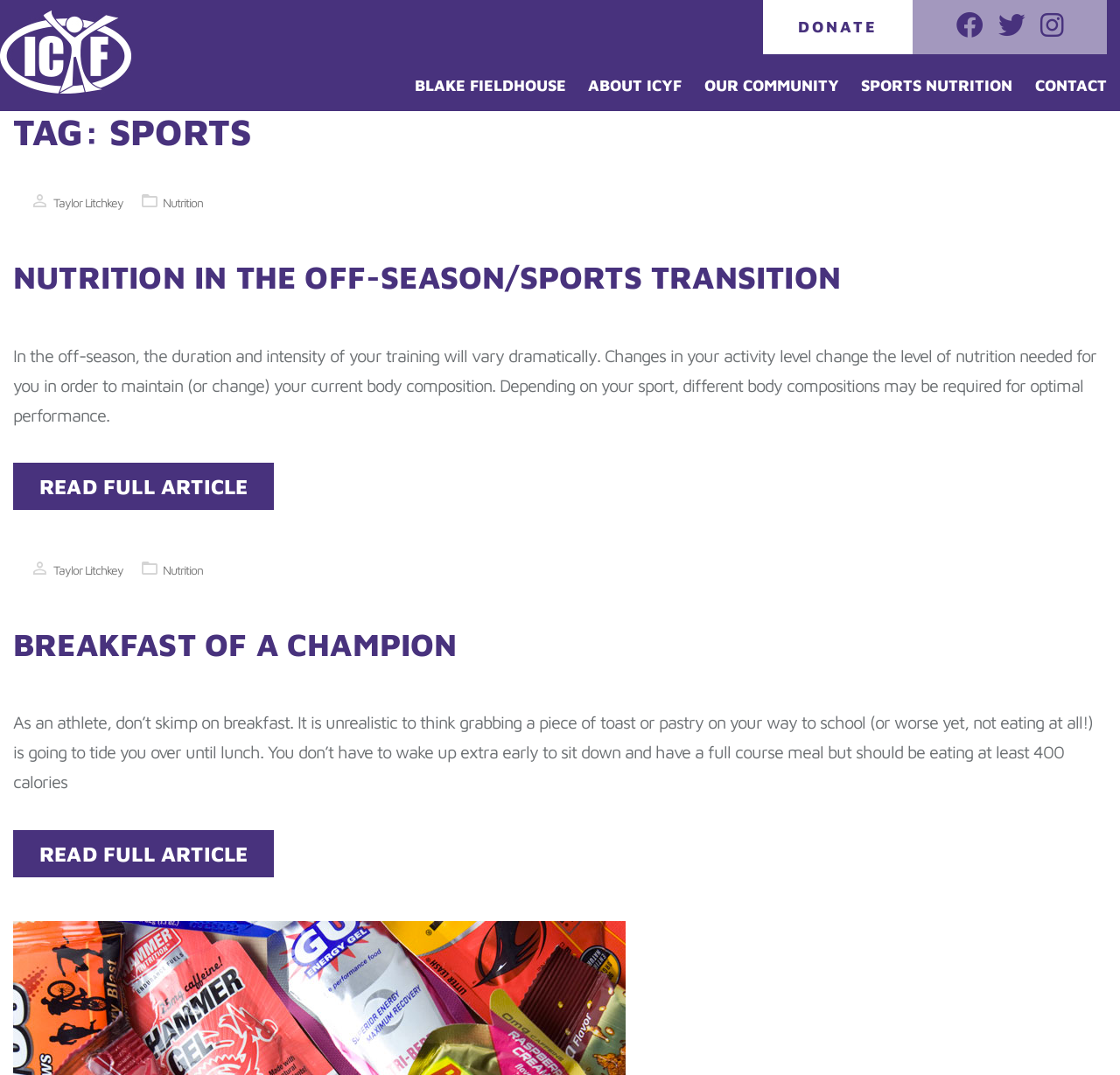Indicate the bounding box coordinates of the element that must be clicked to execute the instruction: "Check out the BREAKFAST OF A CHAMPION article". The coordinates should be given as four float numbers between 0 and 1, i.e., [left, top, right, bottom].

[0.012, 0.582, 0.408, 0.617]